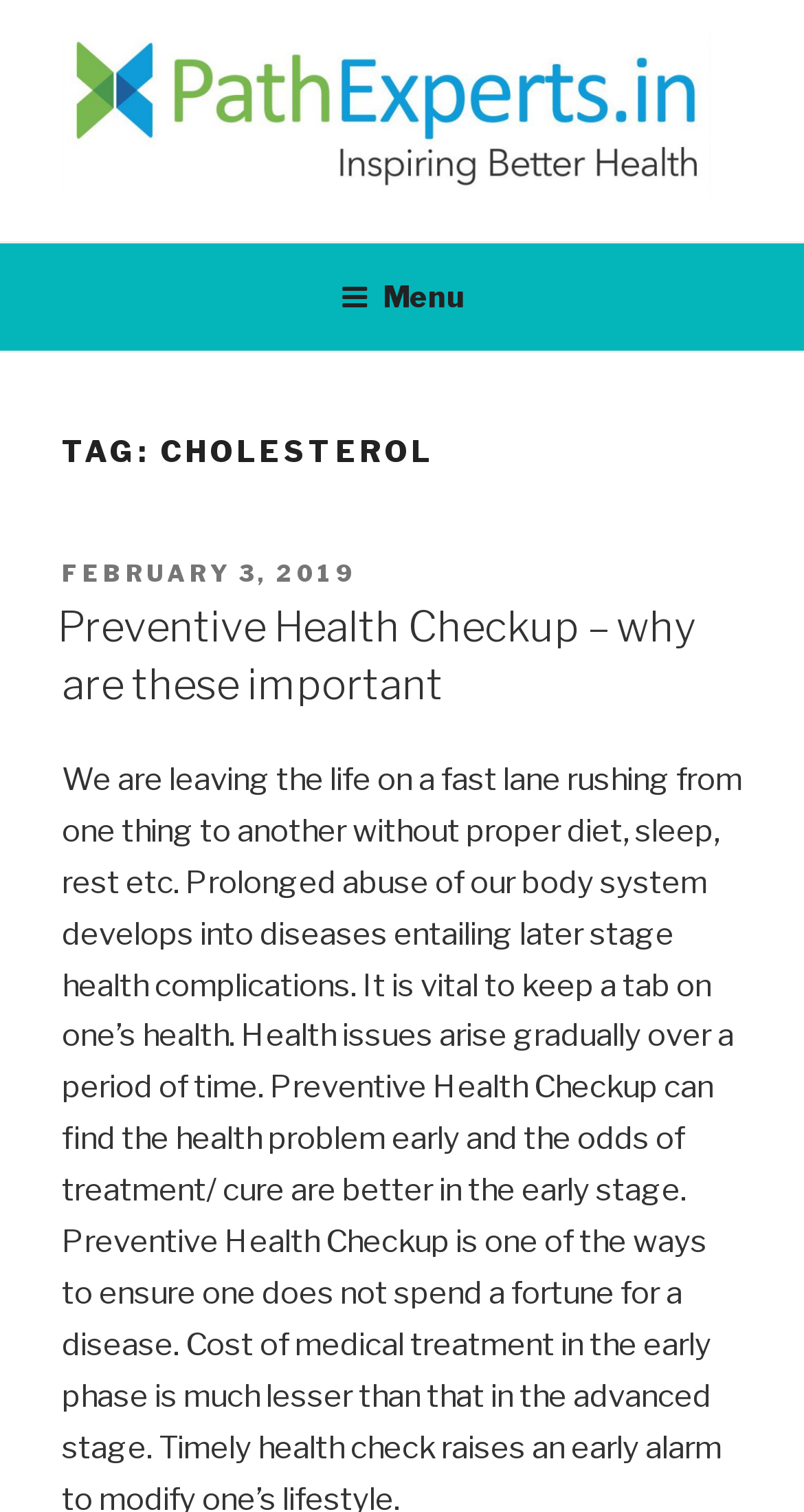Find the bounding box coordinates for the element described here: "February 3, 2019".

[0.077, 0.37, 0.444, 0.389]